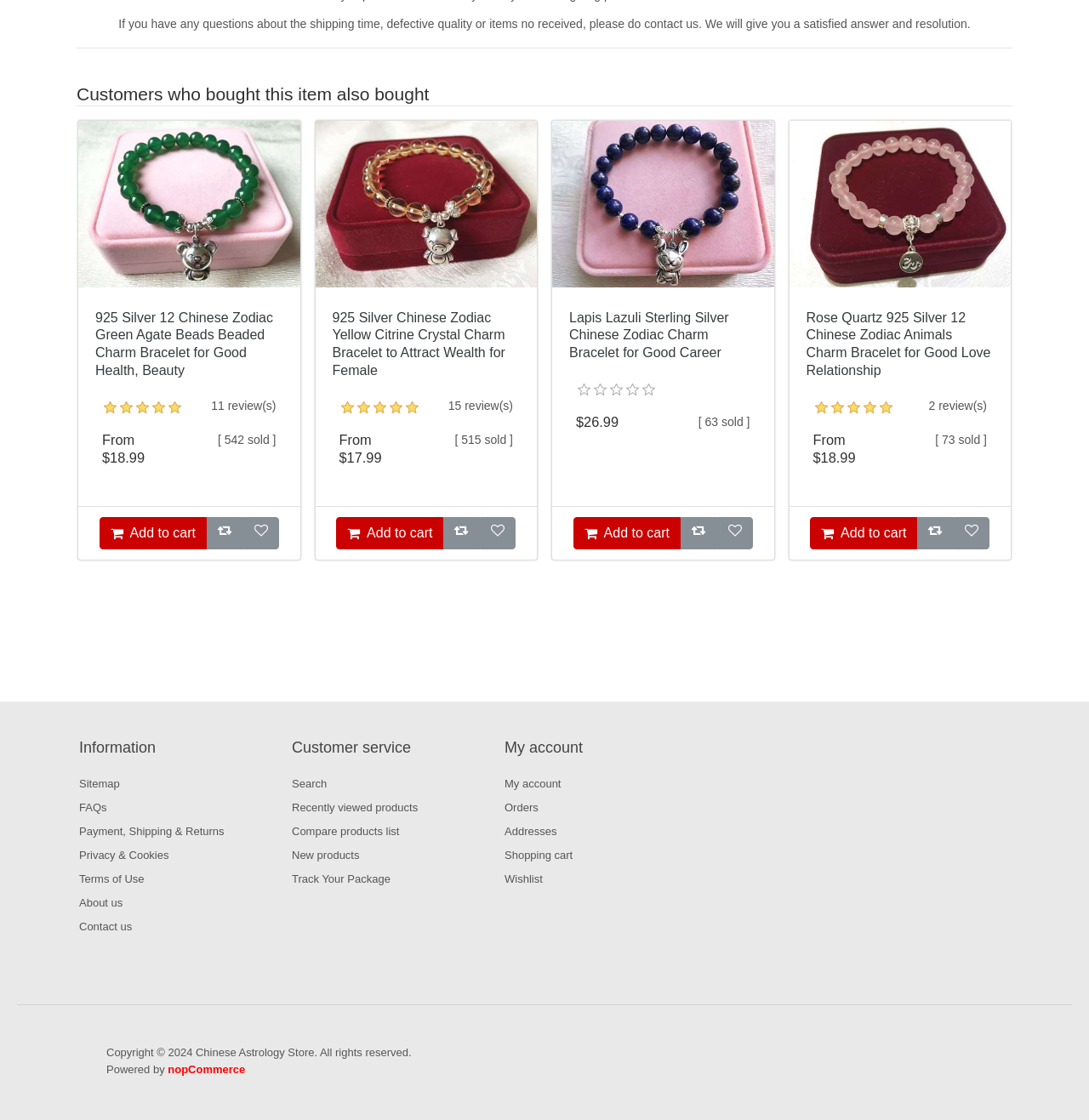Determine the bounding box coordinates of the section to be clicked to follow the instruction: "View product details". The coordinates should be given as four float numbers between 0 and 1, formatted as [left, top, right, bottom].

[0.072, 0.108, 0.275, 0.261]